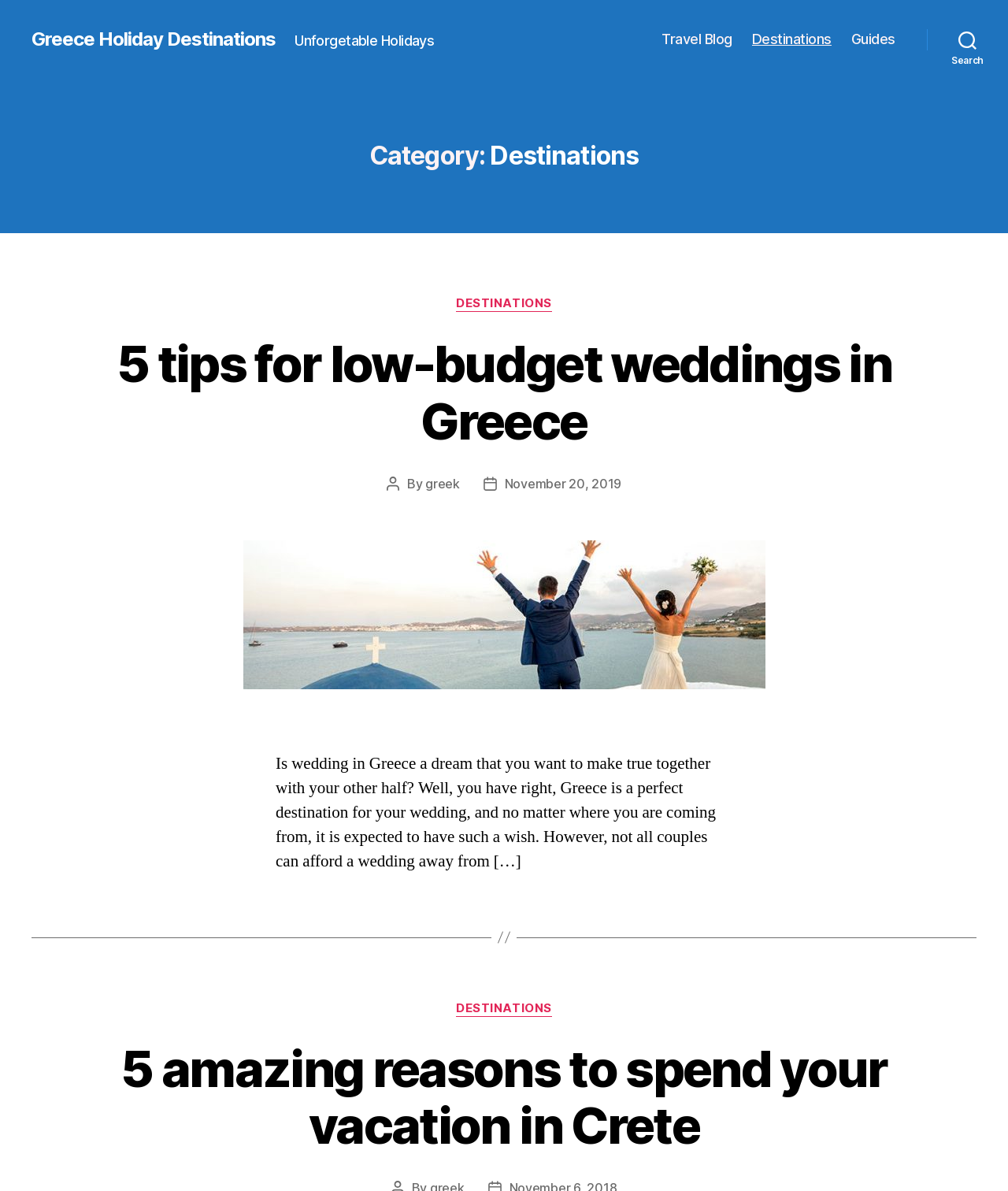Find the bounding box coordinates corresponding to the UI element with the description: "Guides". The coordinates should be formatted as [left, top, right, bottom], with values as floats between 0 and 1.

[0.845, 0.026, 0.888, 0.04]